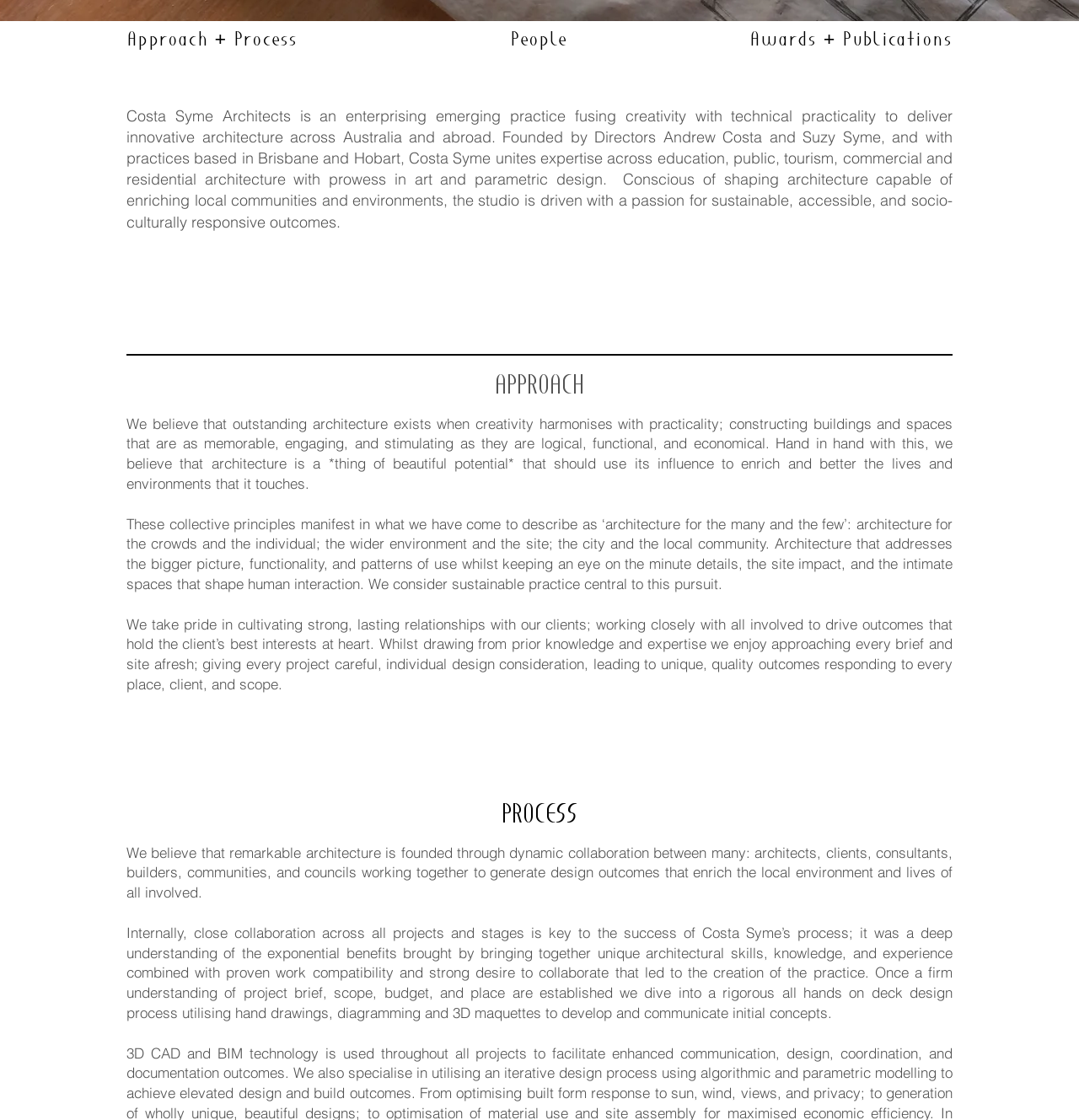Find and provide the bounding box coordinates for the UI element described here: "People". The coordinates should be given as four float numbers between 0 and 1: [left, top, right, bottom].

[0.474, 0.027, 0.526, 0.047]